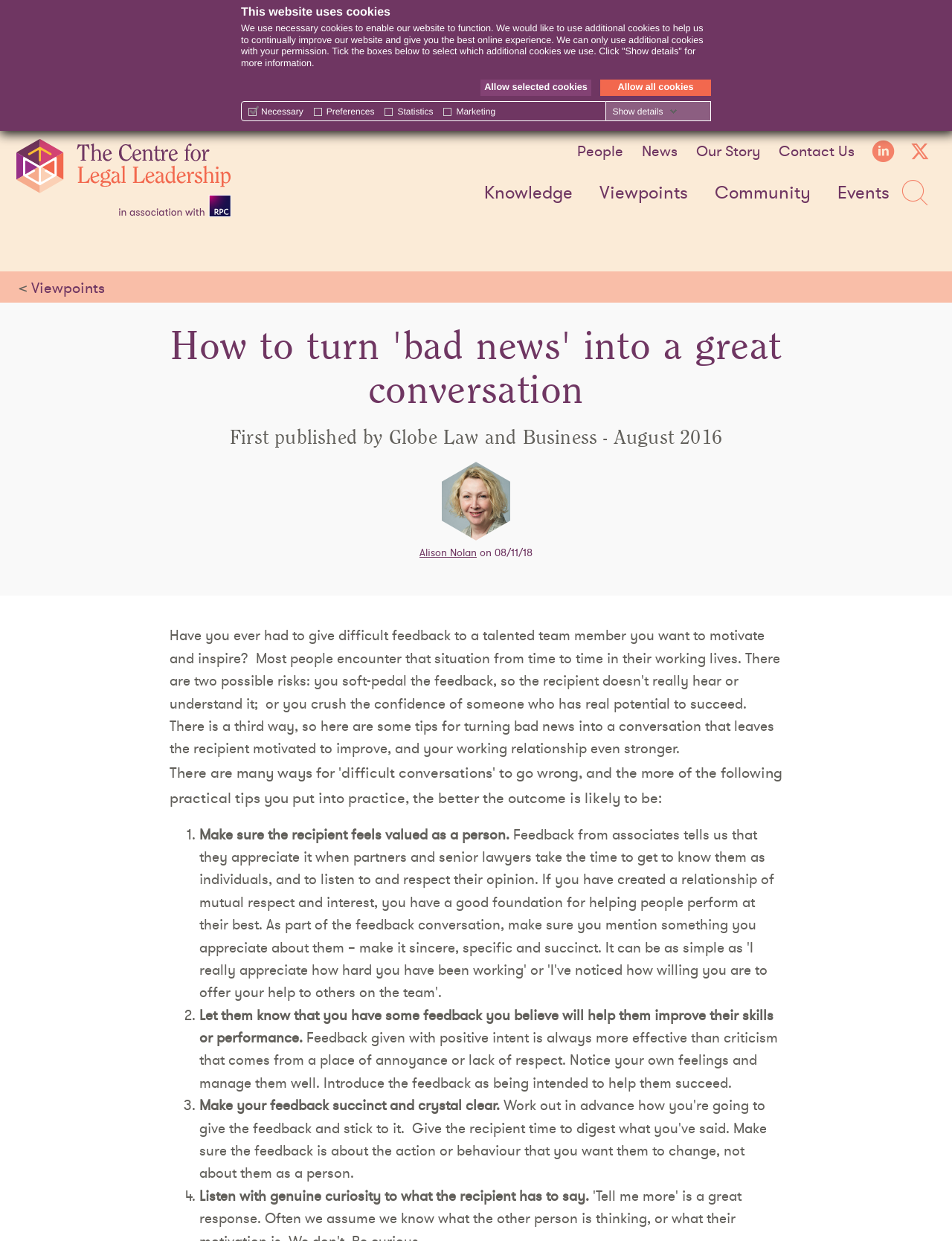Locate the bounding box coordinates for the element described below: "alt="The Centre for Legal Leadership"". The coordinates must be four float values between 0 and 1, formatted as [left, top, right, bottom].

[0.017, 0.112, 0.243, 0.177]